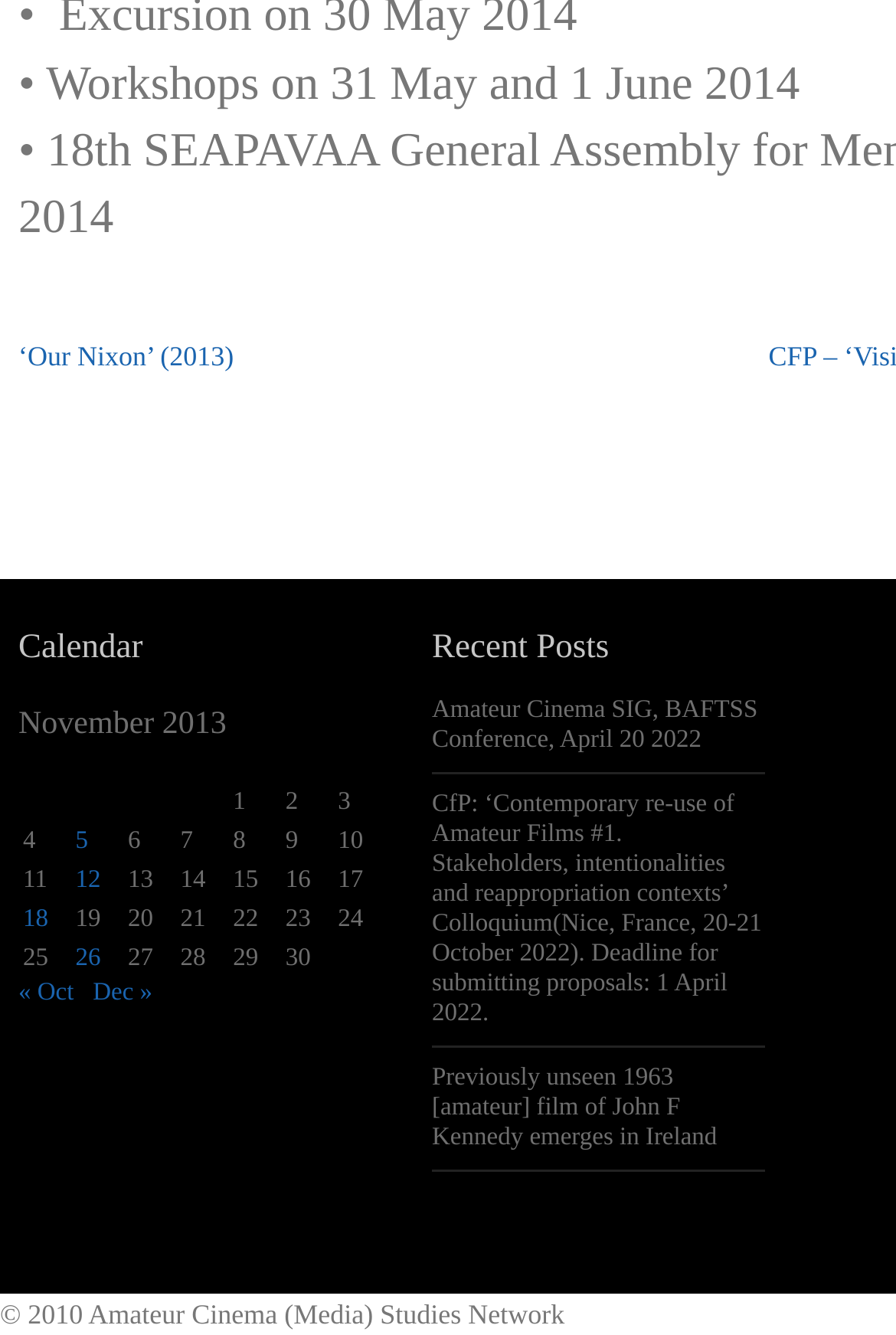Provide a one-word or short-phrase answer to the question:
What is the copyright year of the Amateur Cinema (Media) Studies Network?

2010